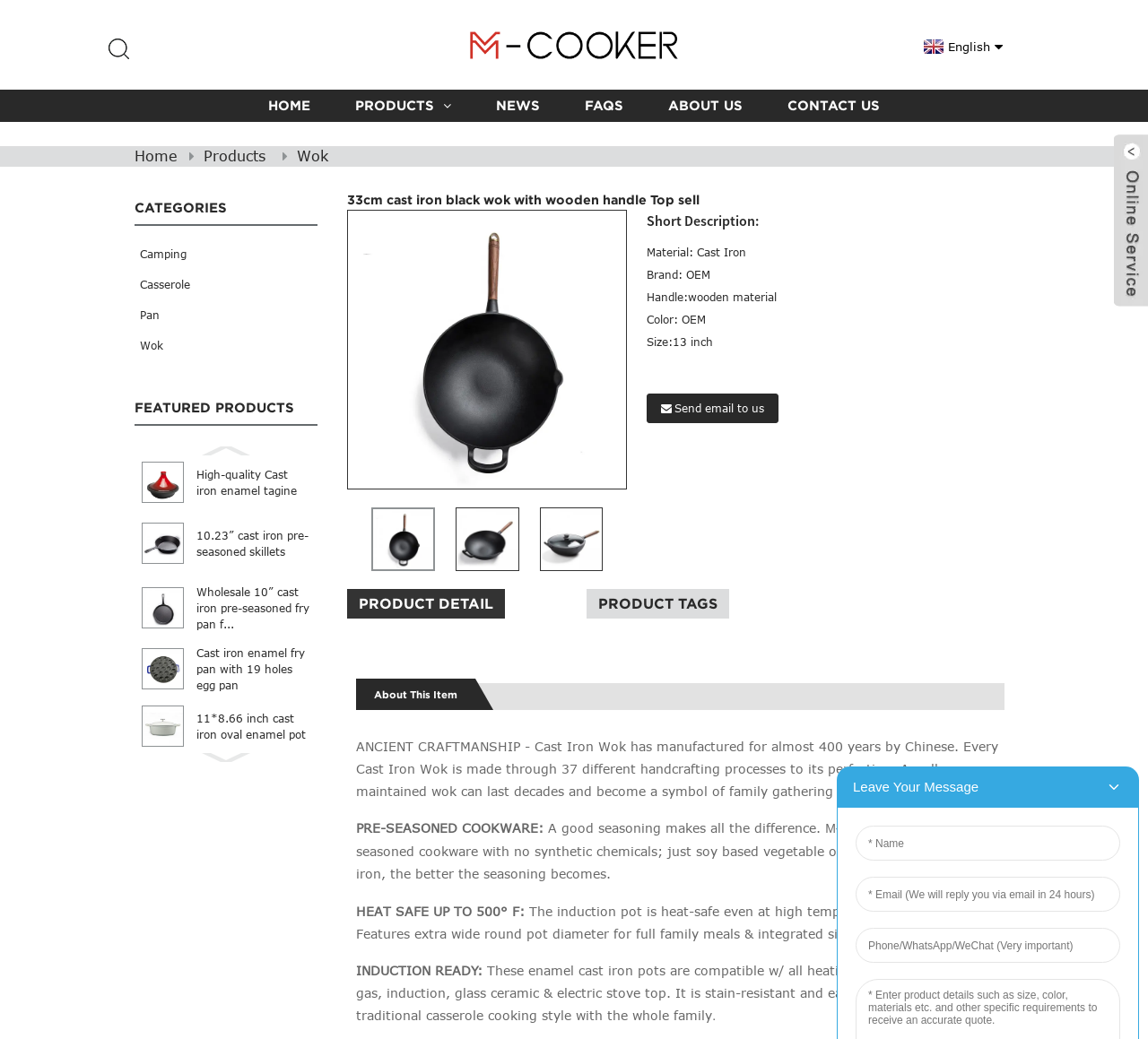Please identify the bounding box coordinates of the element on the webpage that should be clicked to follow this instruction: "Click the logo". The bounding box coordinates should be given as four float numbers between 0 and 1, formatted as [left, top, right, bottom].

[0.402, 0.036, 0.598, 0.048]